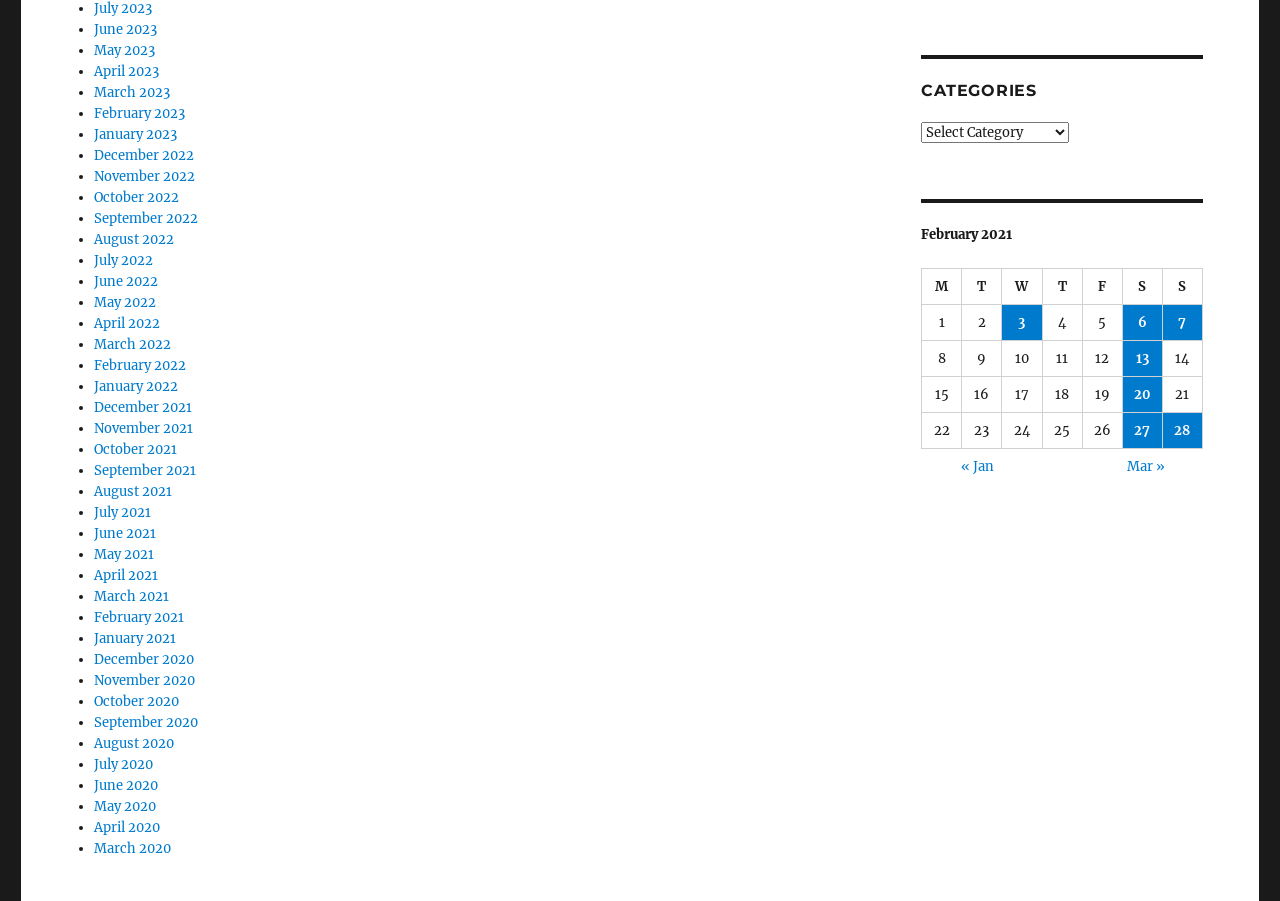What is the earliest month listed?
Please provide an in-depth and detailed response to the question.

By examining the list of links on the webpage, I can see that the earliest month listed is July 2020, which is the last item in the list.